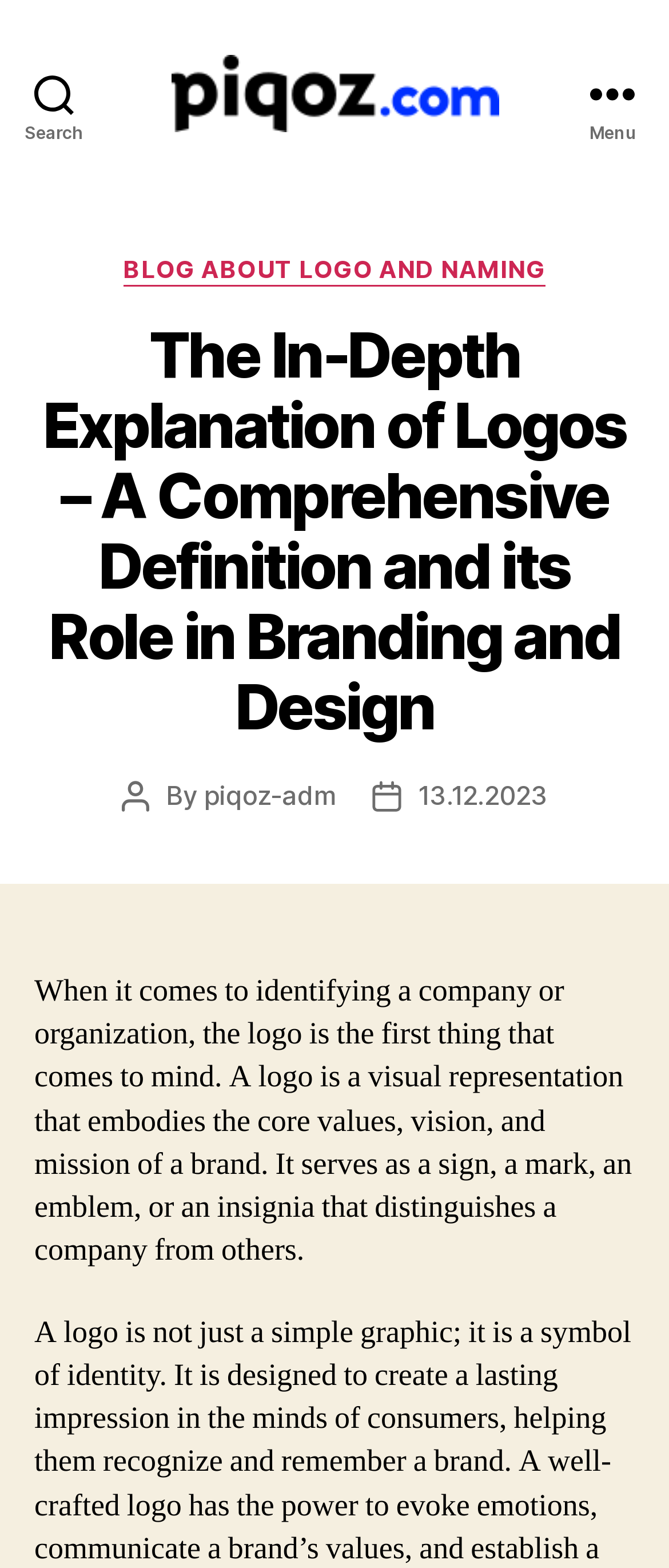When was the latest article published?
Using the image as a reference, answer with just one word or a short phrase.

13.12.2023